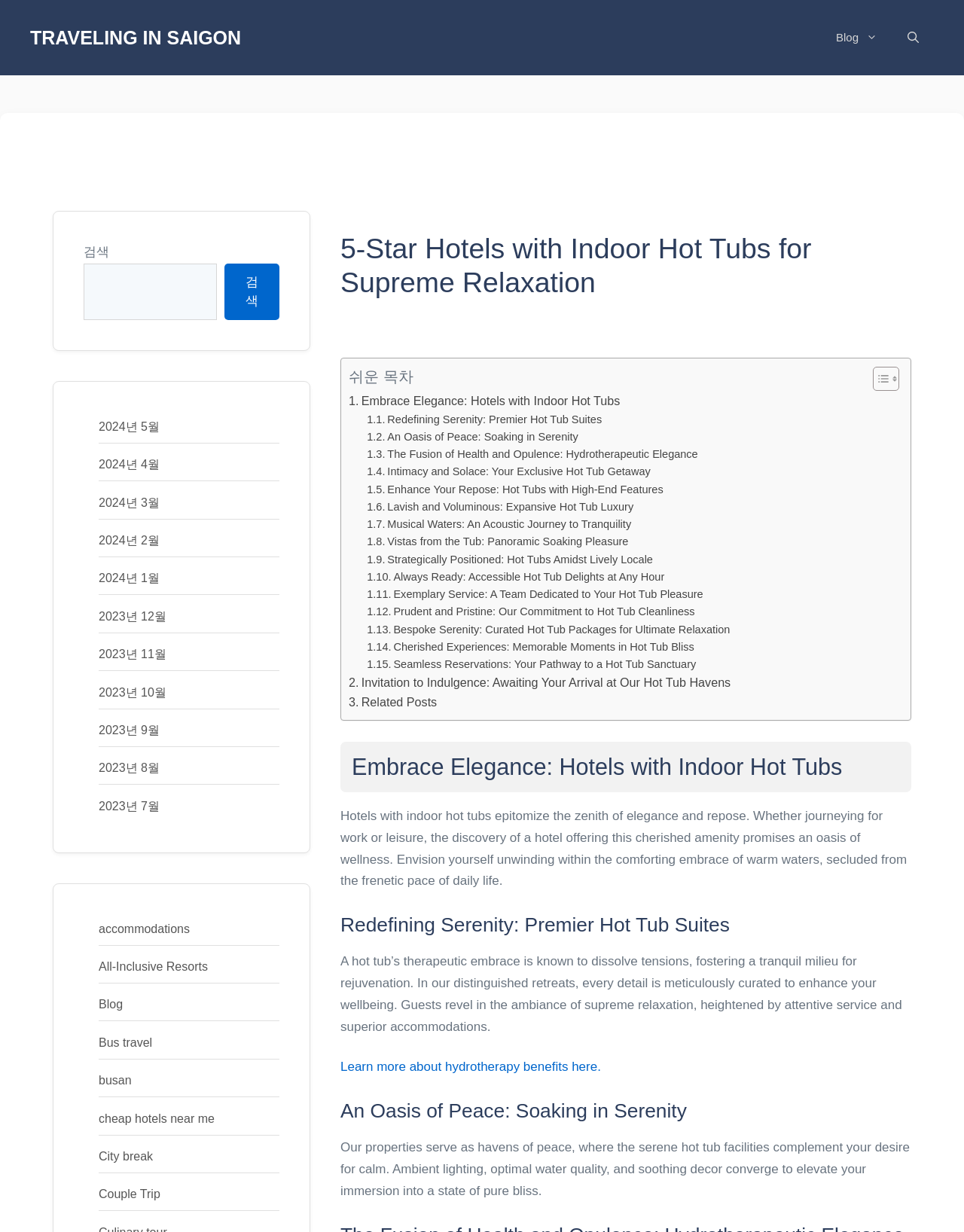Locate the bounding box coordinates of the segment that needs to be clicked to meet this instruction: "Click the 'TRAVELING IN SAIGON' link".

[0.031, 0.022, 0.25, 0.039]